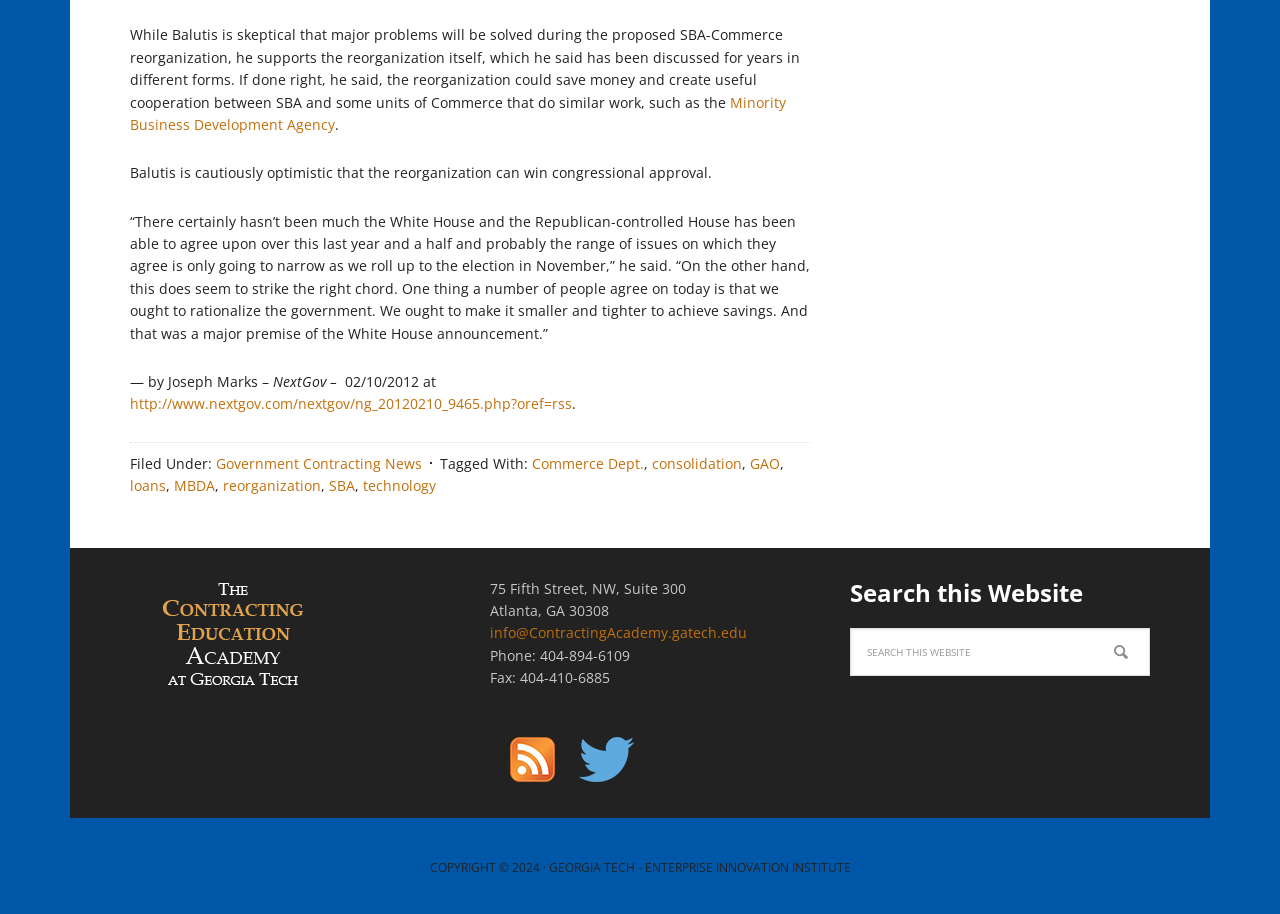Identify the bounding box coordinates of the part that should be clicked to carry out this instruction: "Click on the 'Twitter' link".

[0.437, 0.81, 0.495, 0.83]